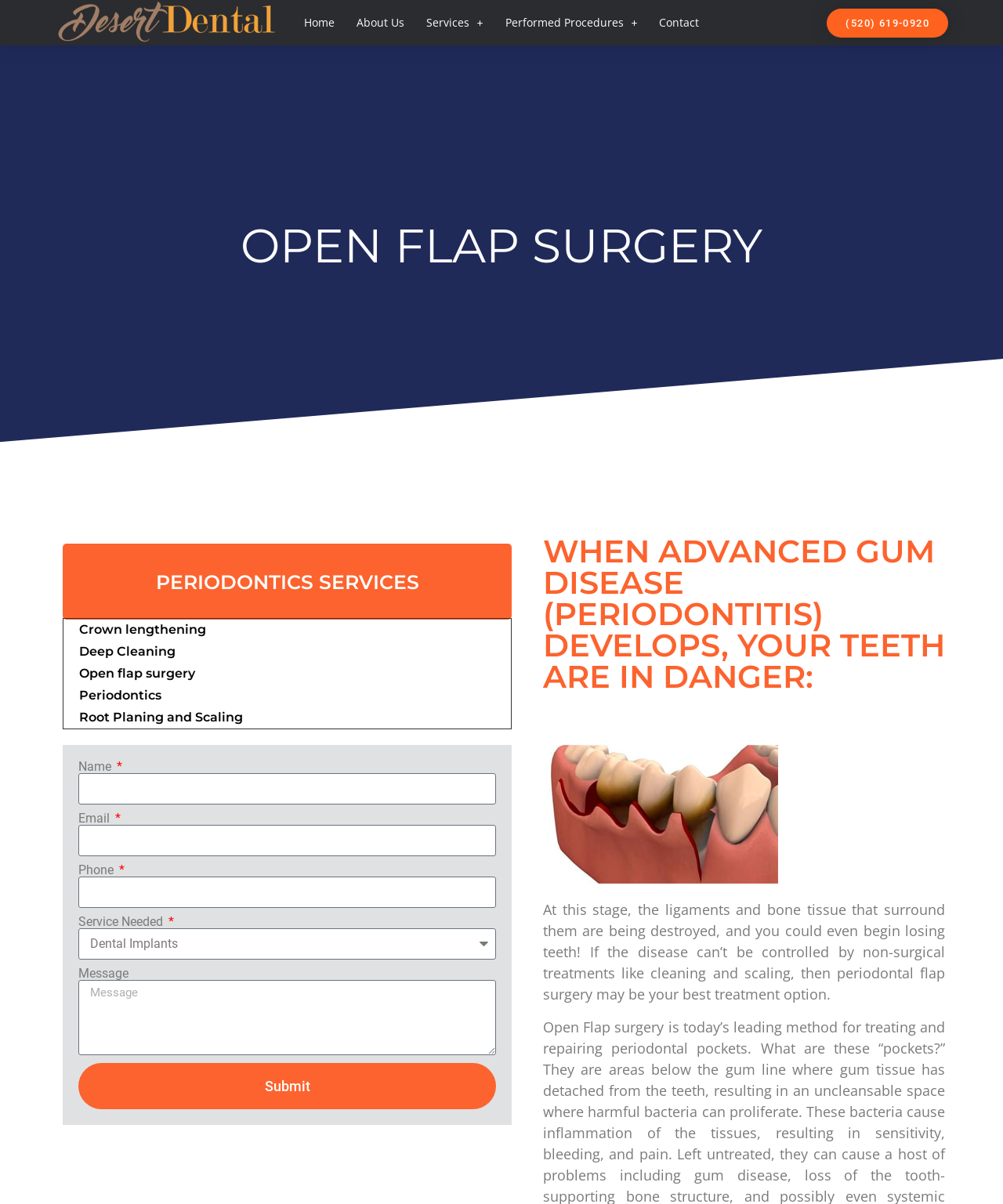Find the bounding box coordinates of the area to click in order to follow the instruction: "Click the 'Open flap surgery' link".

[0.063, 0.551, 0.509, 0.569]